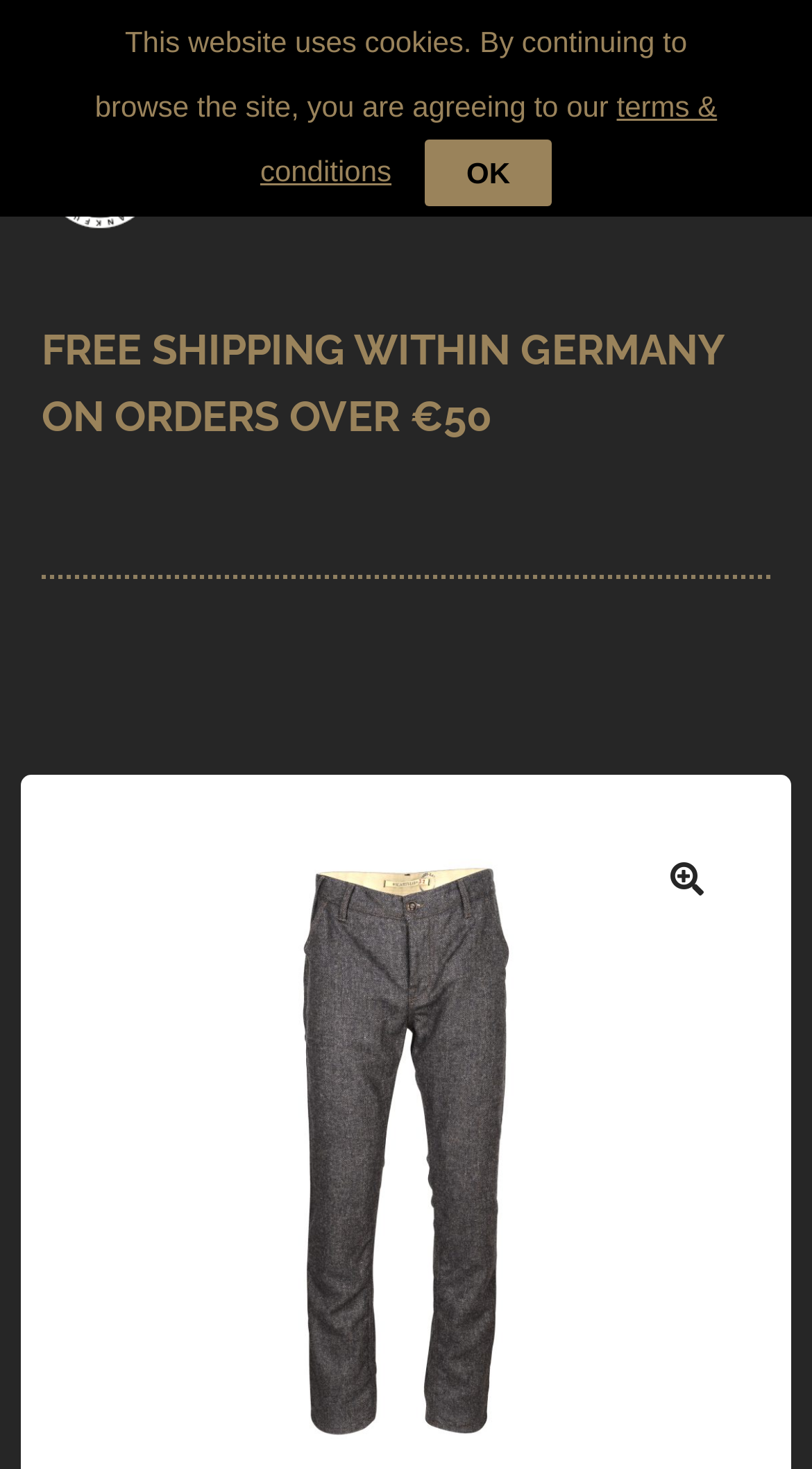Please pinpoint the bounding box coordinates for the region I should click to adhere to this instruction: "Search with the magnifying glass".

[0.805, 0.575, 0.887, 0.621]